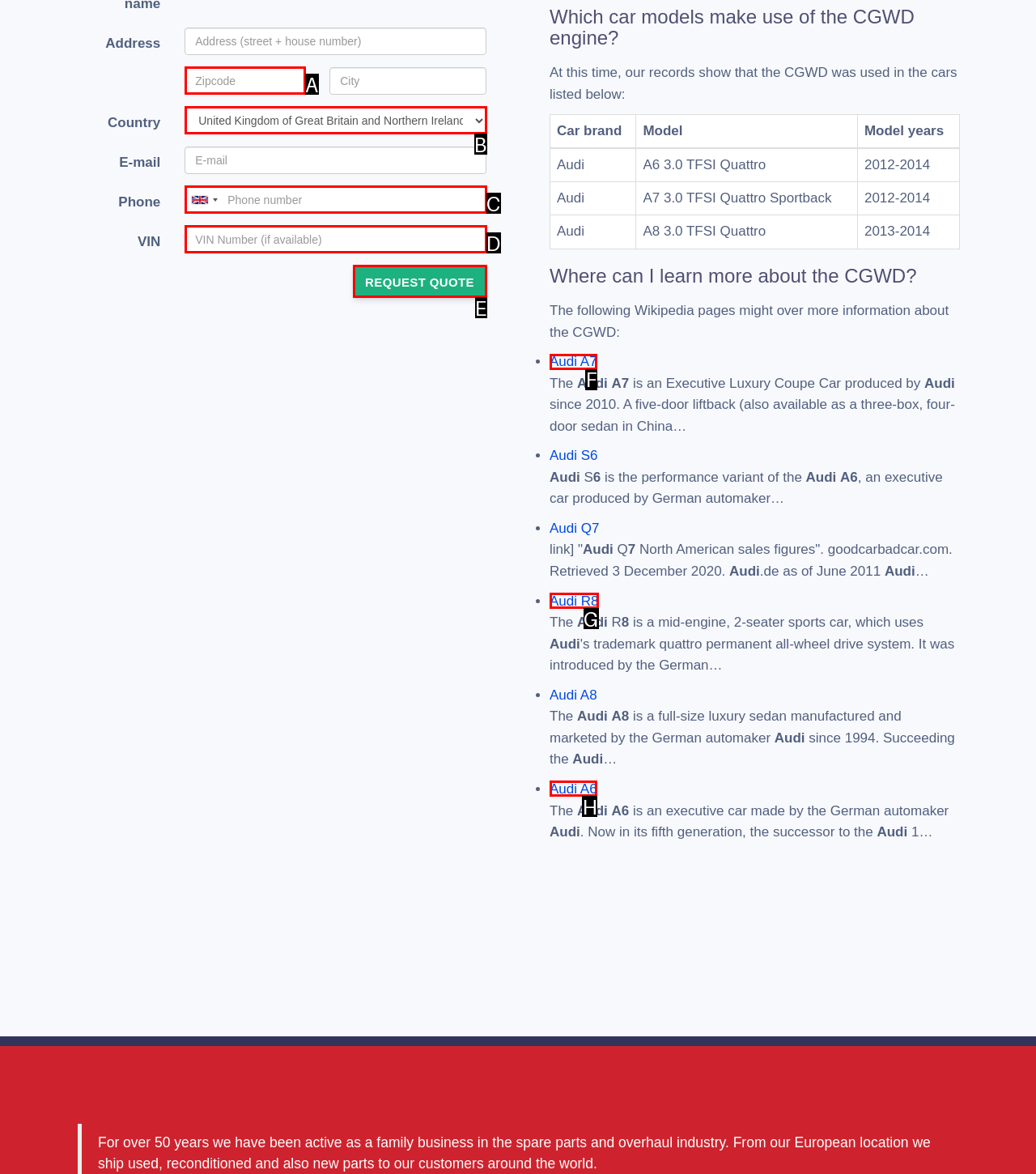Identify which option matches the following description: name="vin" placeholder="VIN Number (if available)"
Answer by giving the letter of the correct option directly.

D